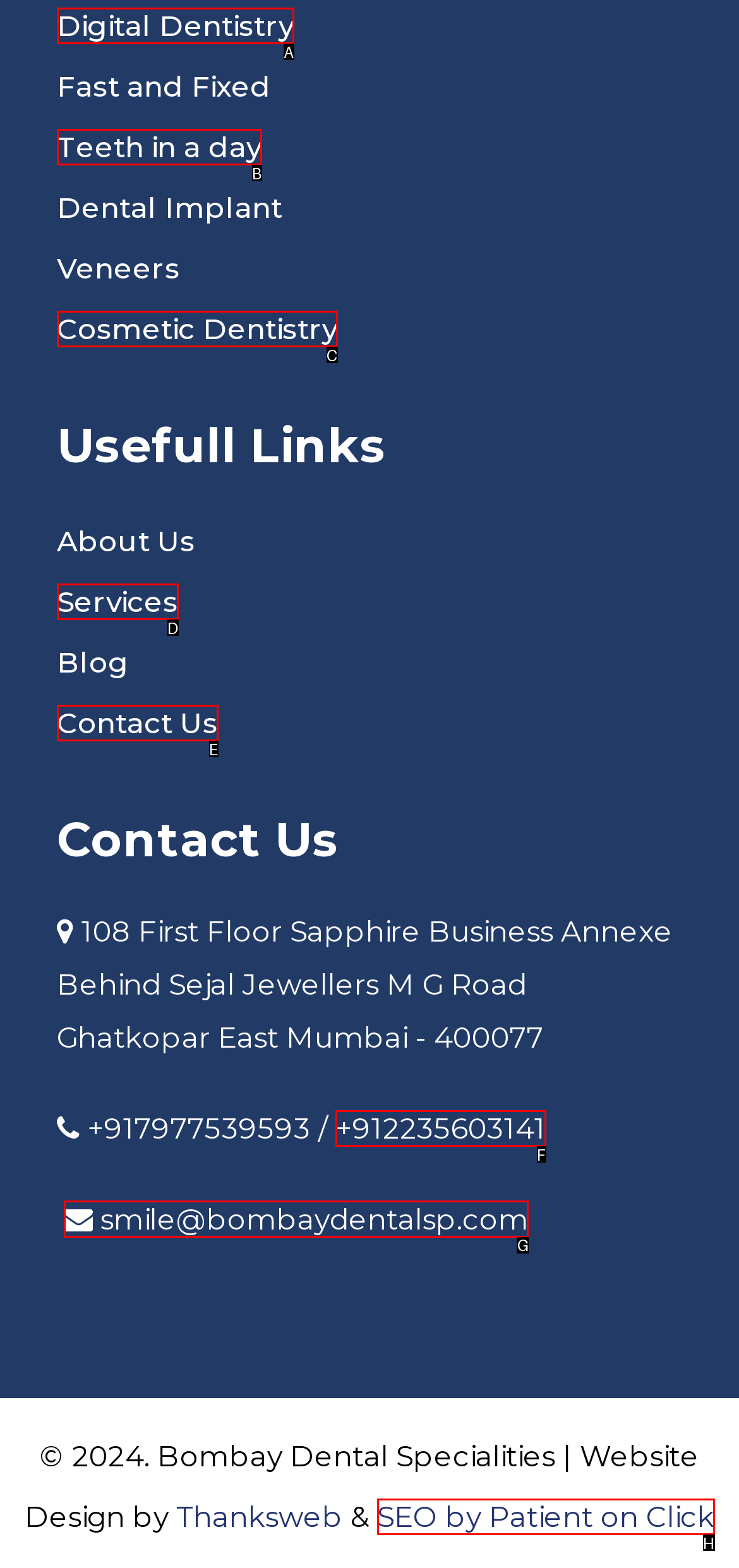For the task: Send email to smile@bombaydentalsp.com, tell me the letter of the option you should click. Answer with the letter alone.

G